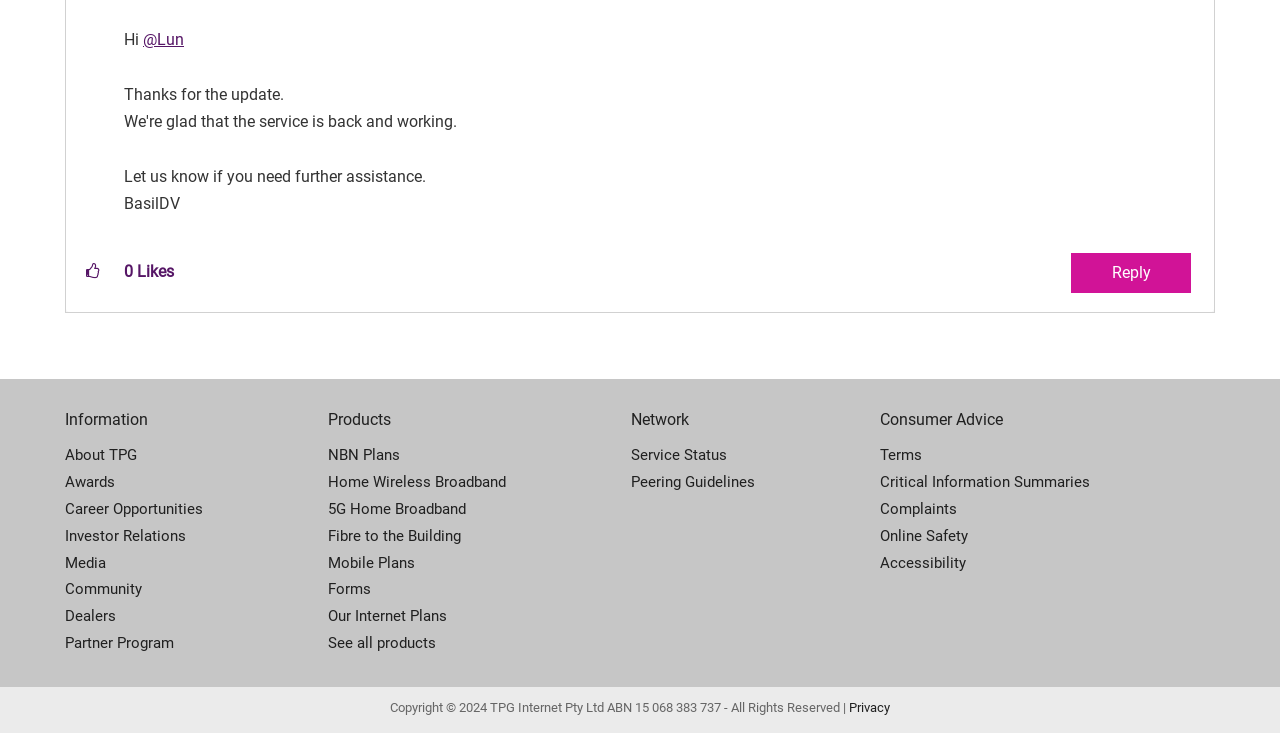Provide a one-word or brief phrase answer to the question:
What is the username of the person who posted the update?

Lun